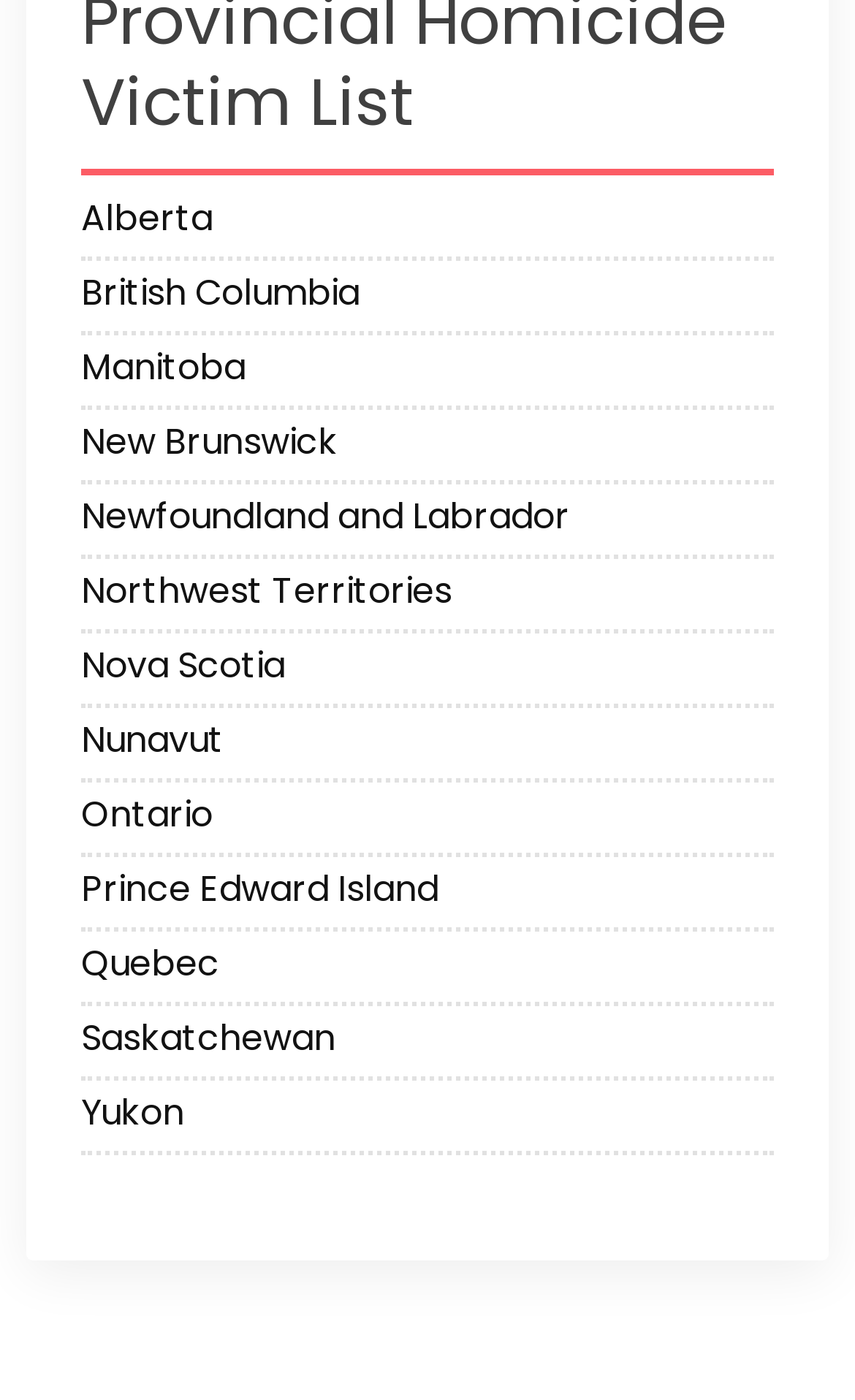Determine the bounding box coordinates of the clickable element to achieve the following action: 'Discover Newfoundland and Labrador'. Provide the coordinates as four float values between 0 and 1, formatted as [left, top, right, bottom].

[0.095, 0.35, 0.905, 0.396]